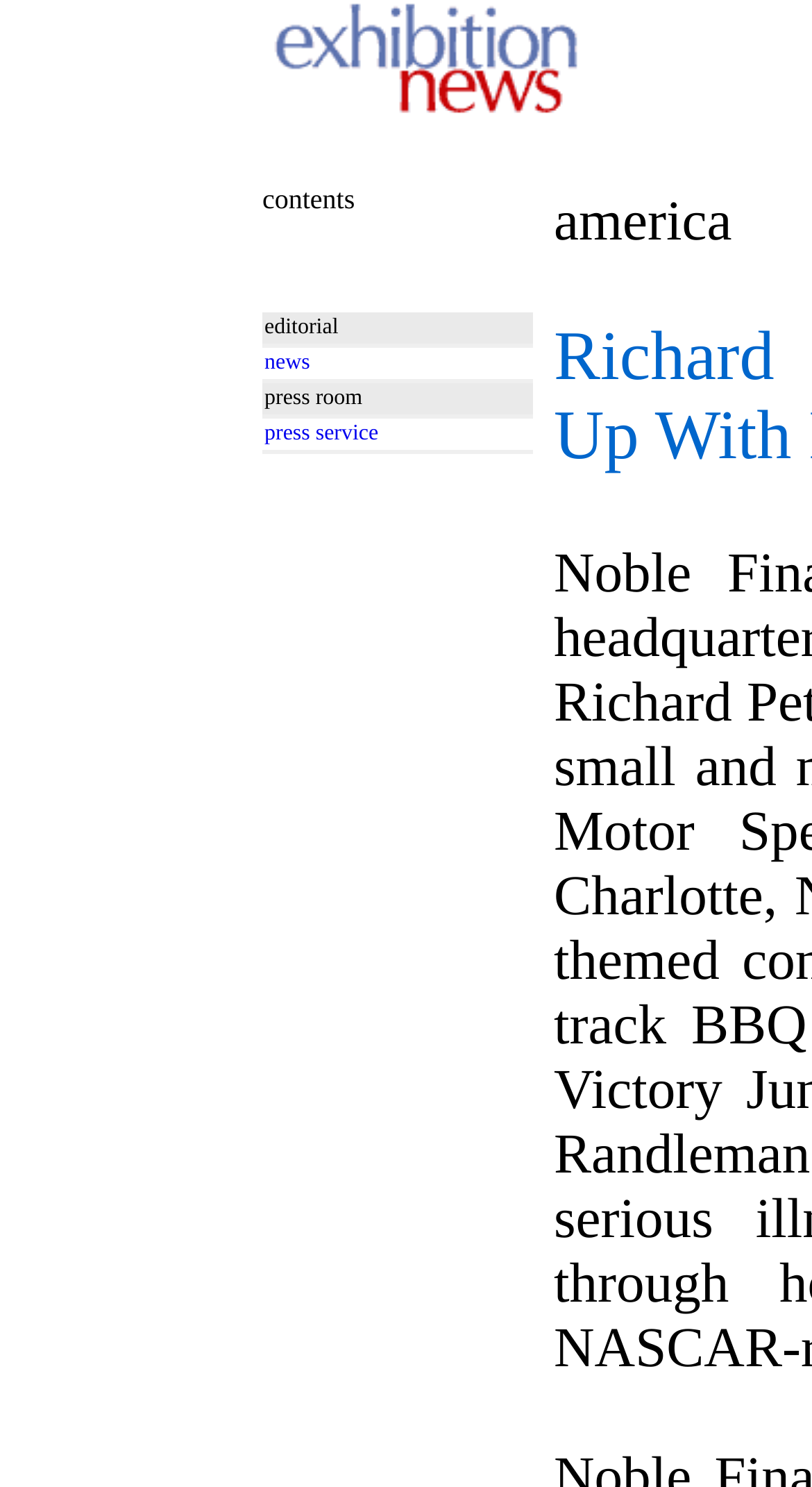Bounding box coordinates are to be given in the format (top-left x, top-left y, bottom-right x, bottom-right y). All values must be floating point numbers between 0 and 1. Provide the bounding box coordinate for the UI element described as: press service

[0.326, 0.284, 0.654, 0.3]